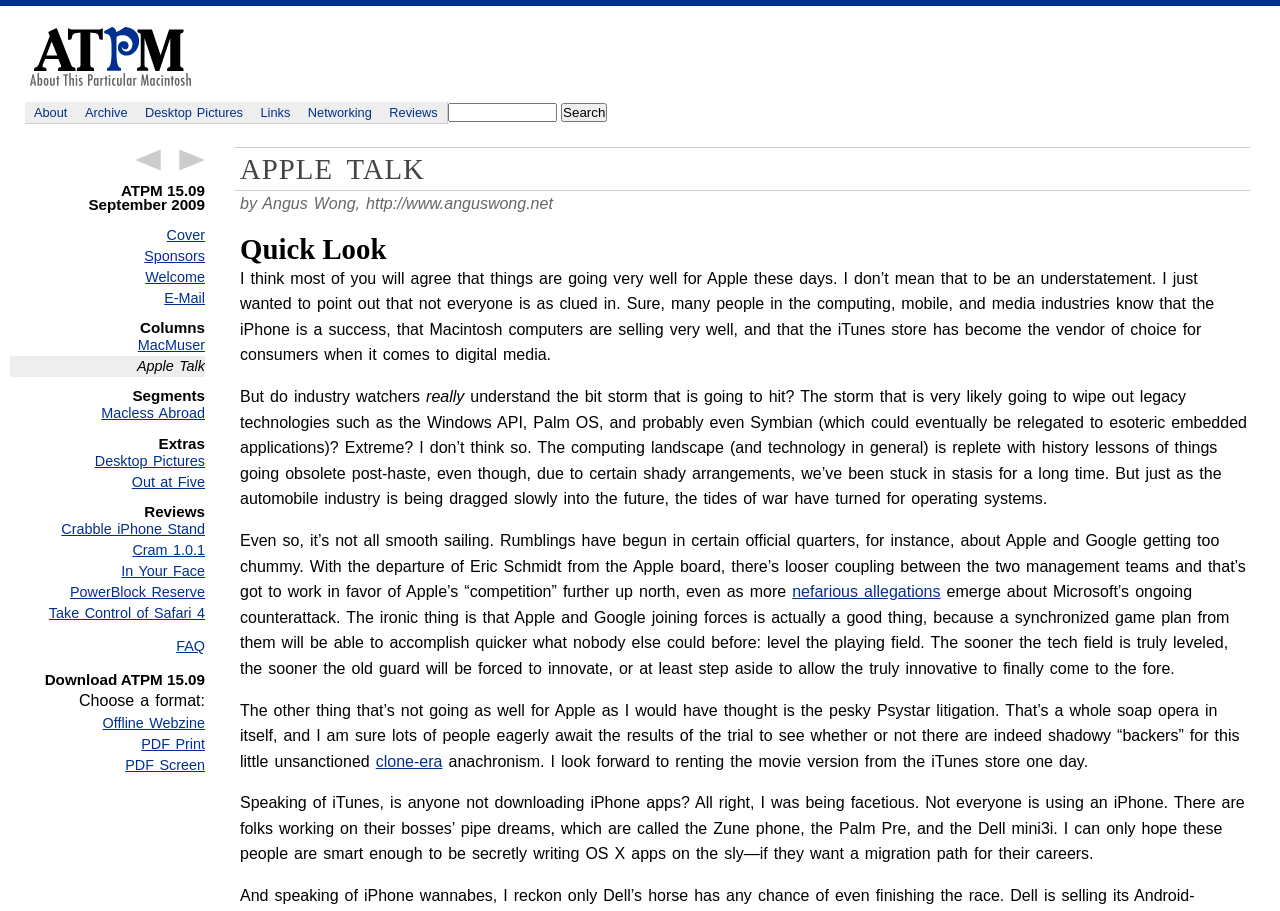What is the format of the downloadable ATPM 15.09?
Refer to the image and provide a one-word or short phrase answer.

Offline Webzine, PDF Print, PDF Screen